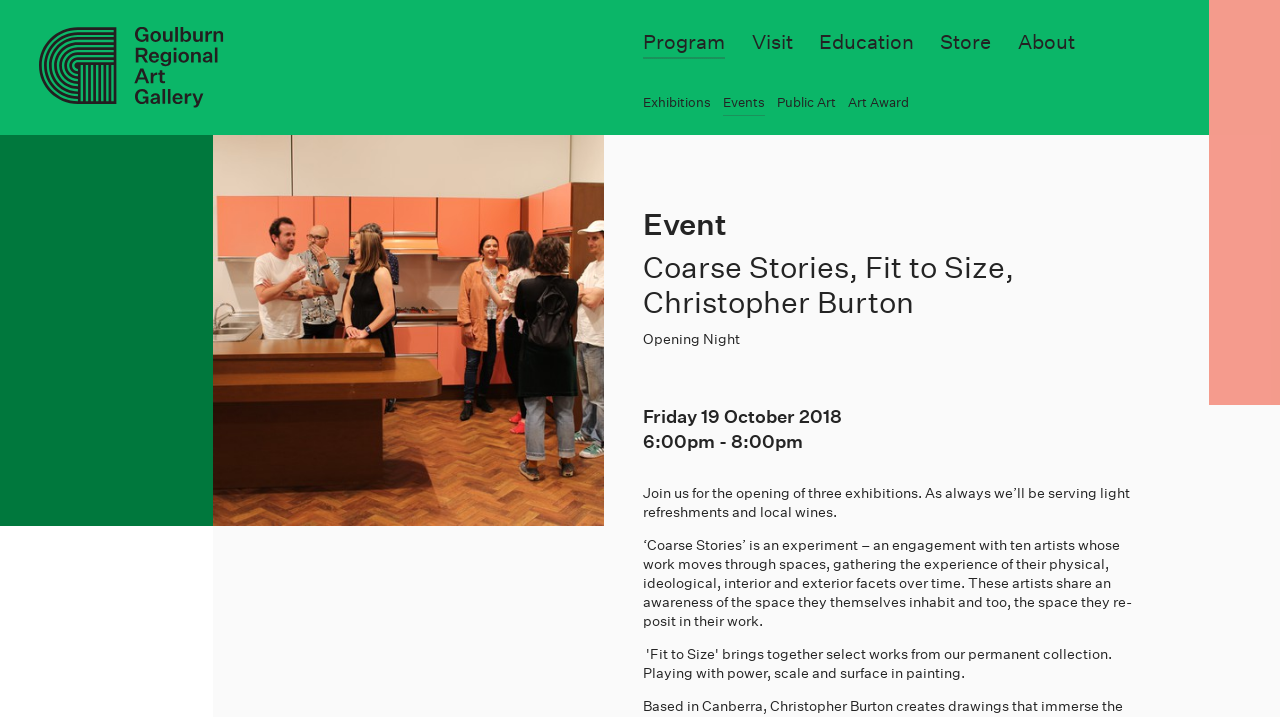What is the name of the art gallery?
Using the image as a reference, answer the question in detail.

I inferred this answer by looking at the root element's description, which mentions 'Goulburn Regional Art Gallery'. This suggests that the webpage is related to this art gallery.